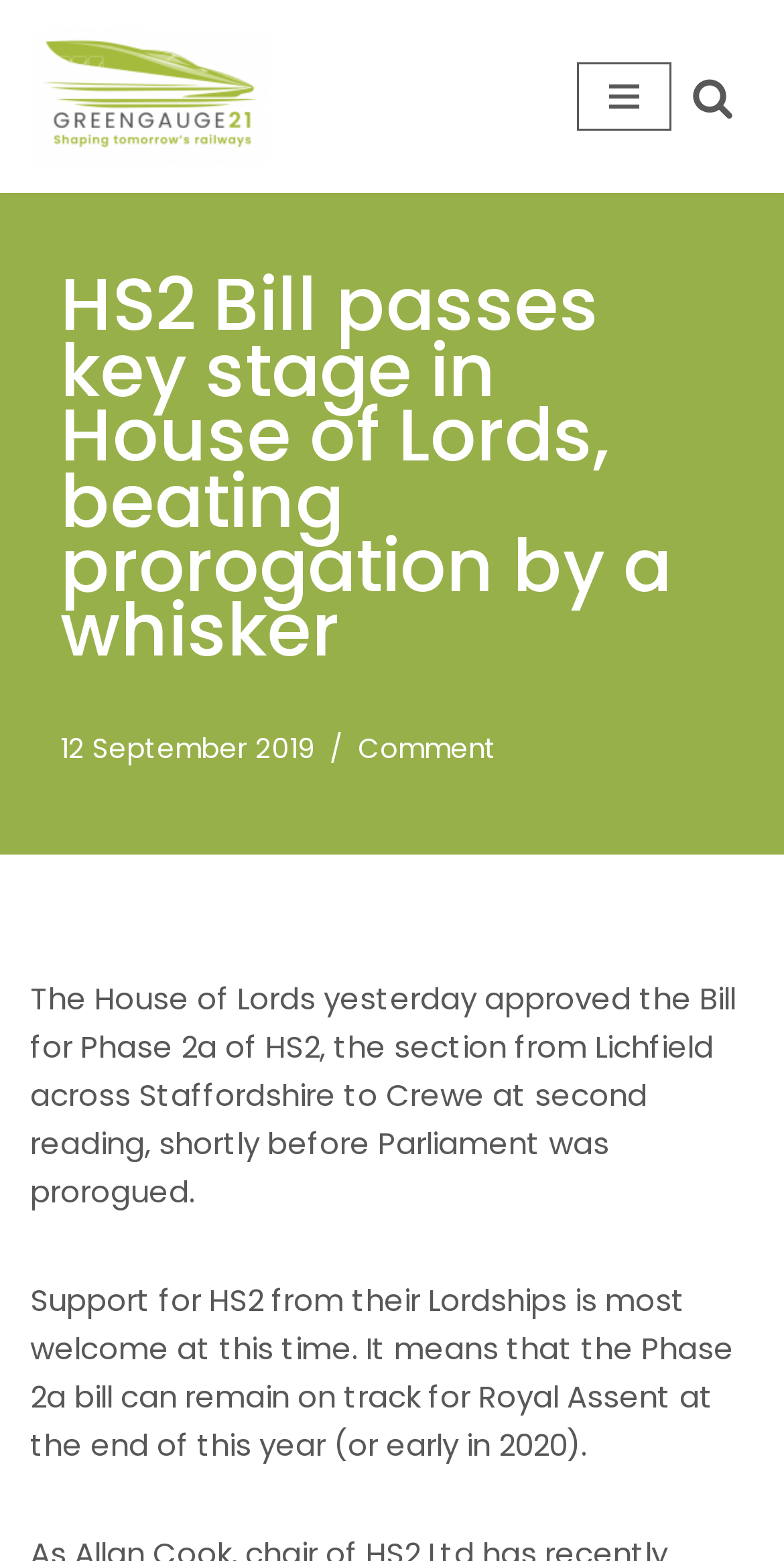Please extract the primary headline from the webpage.

HS2 Bill passes key stage in House of Lords, beating prorogation by a whisker